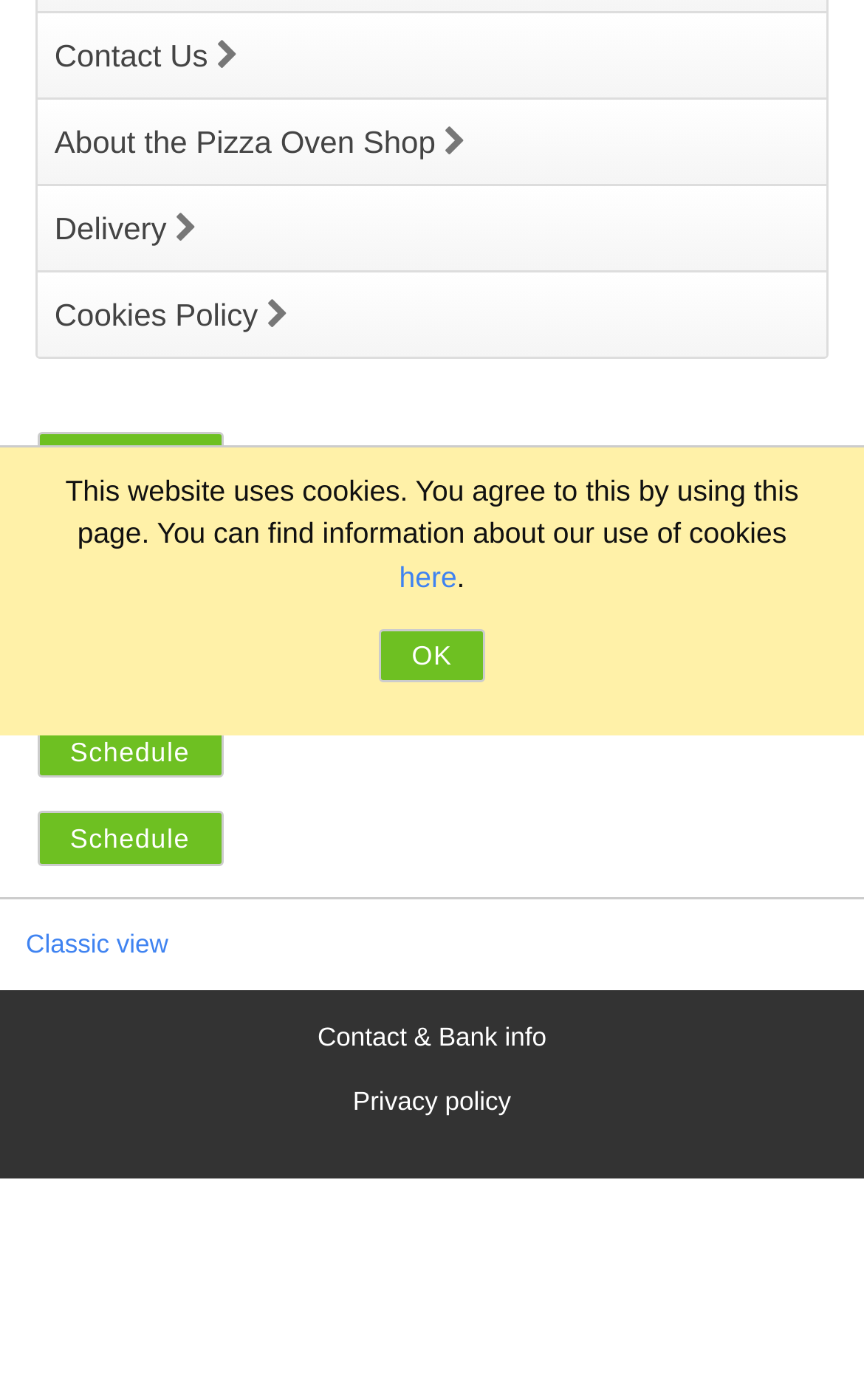Please specify the bounding box coordinates in the format (top-left x, top-left y, bottom-right x, bottom-right y), with all values as floating point numbers between 0 and 1. Identify the bounding box of the UI element described by: OK

[0.438, 0.45, 0.562, 0.488]